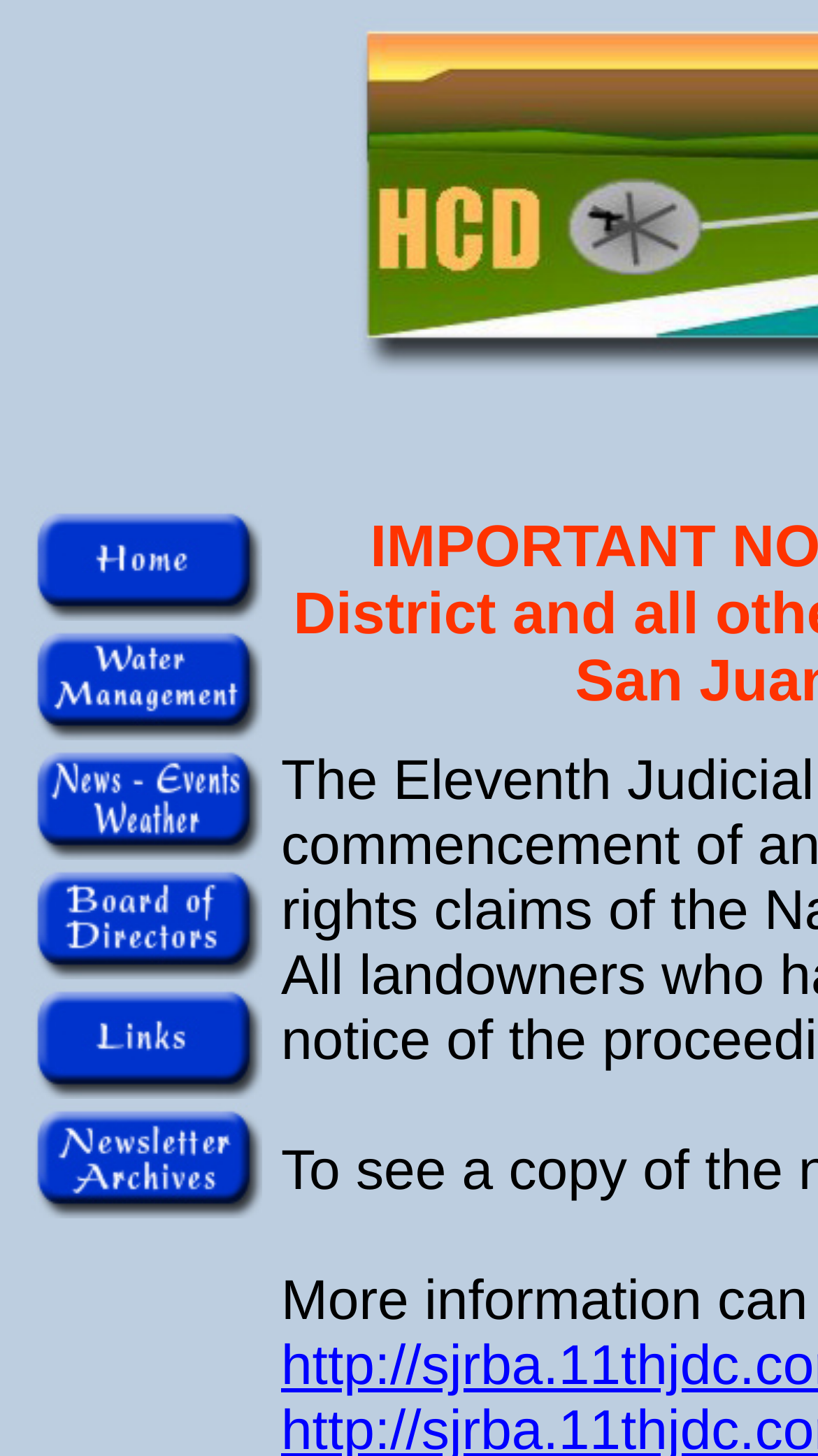What is the purpose of the table?
Please provide a detailed and comprehensive answer to the question.

By examining the contents of the table cells, I found that they contain links, suggesting that the purpose of the table is to display and organize these links.